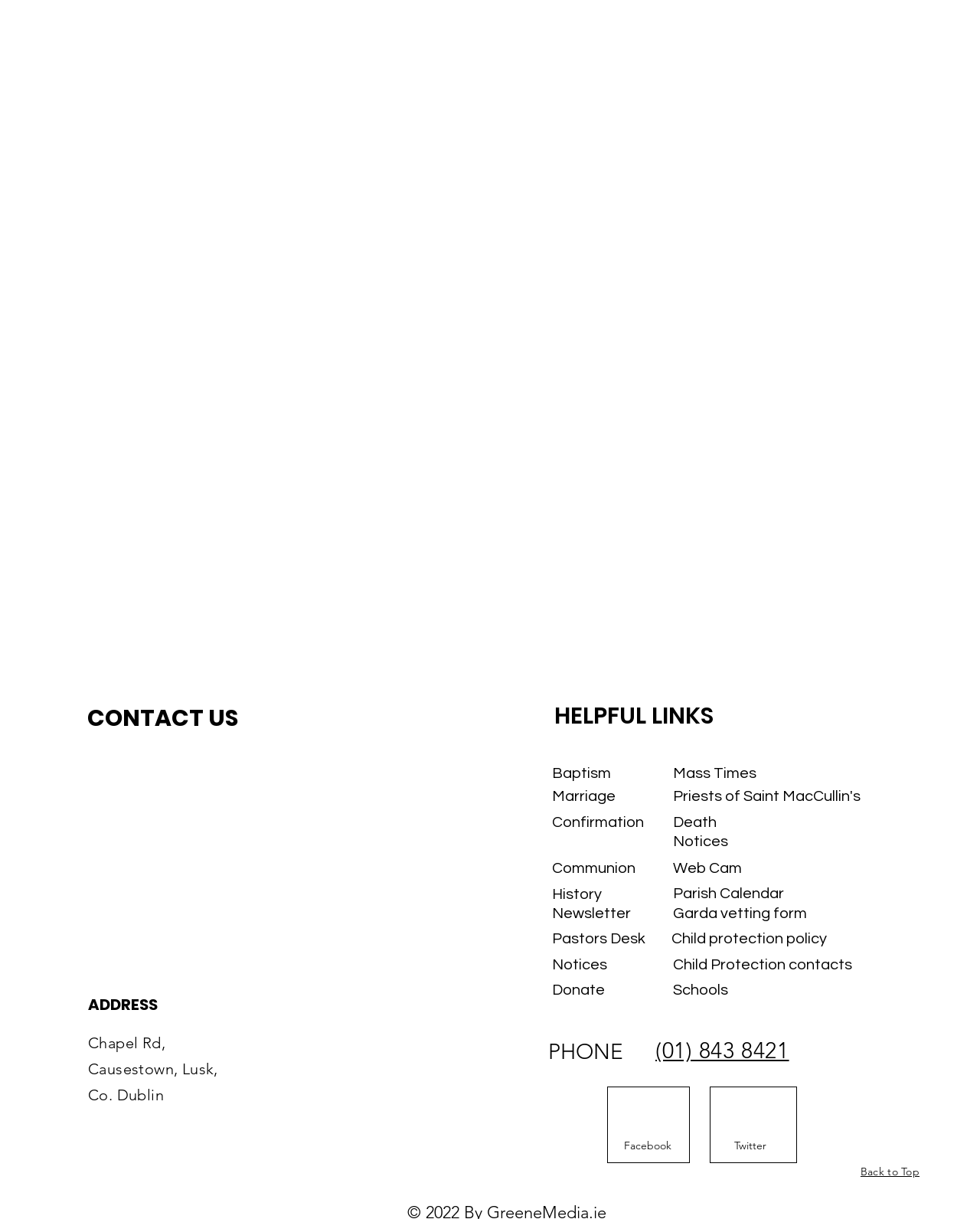What is the purpose of the 'Garda vetting form' link?
Using the information from the image, provide a comprehensive answer to the question.

I inferred the purpose of the 'Garda vetting form' link by looking at its proximity to the 'Child protection policy' and 'Child Protection contacts' links, which suggests that it is related to child protection.